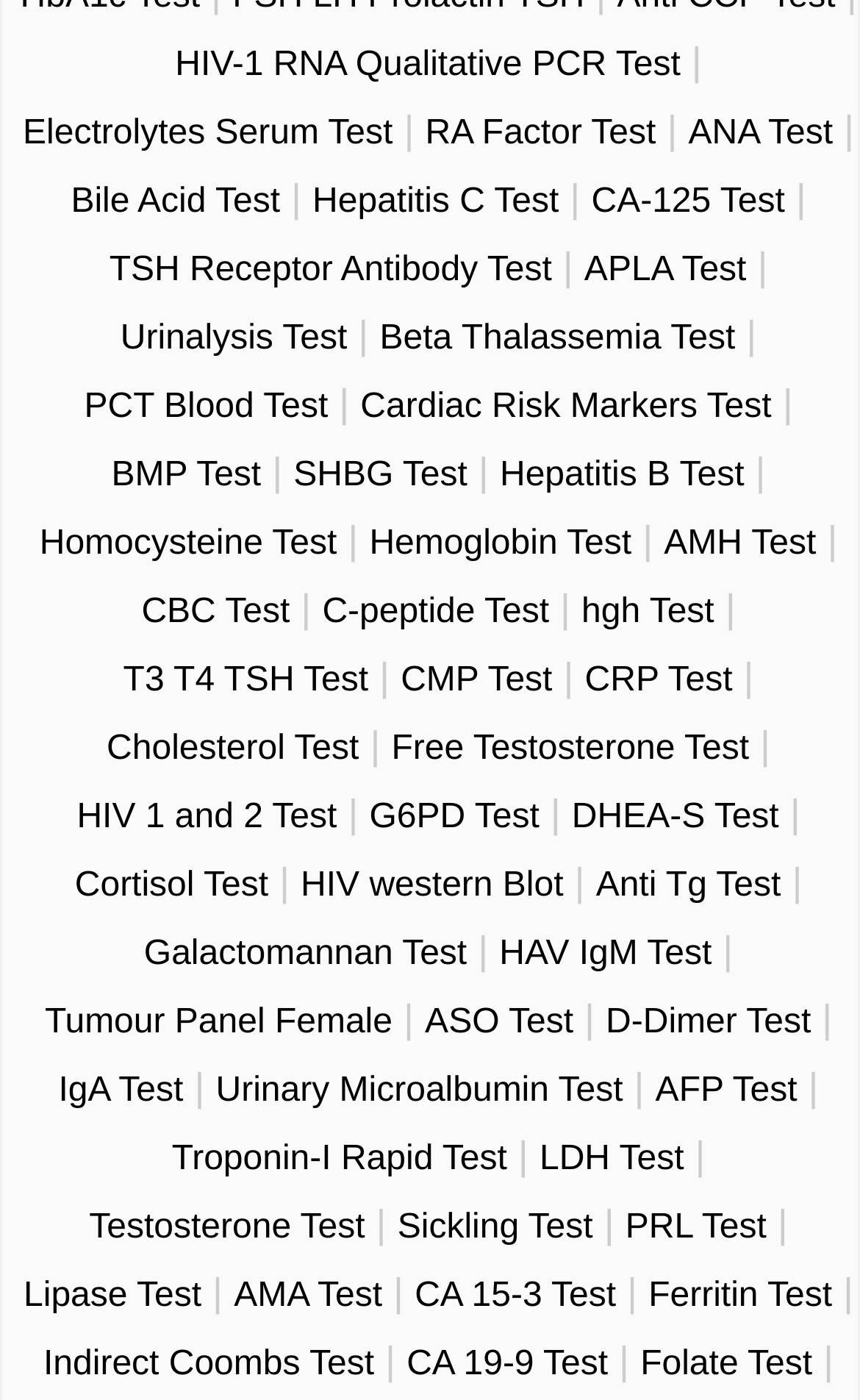Please answer the following question using a single word or phrase: 
How many test links are available on this webpage?

Over 50